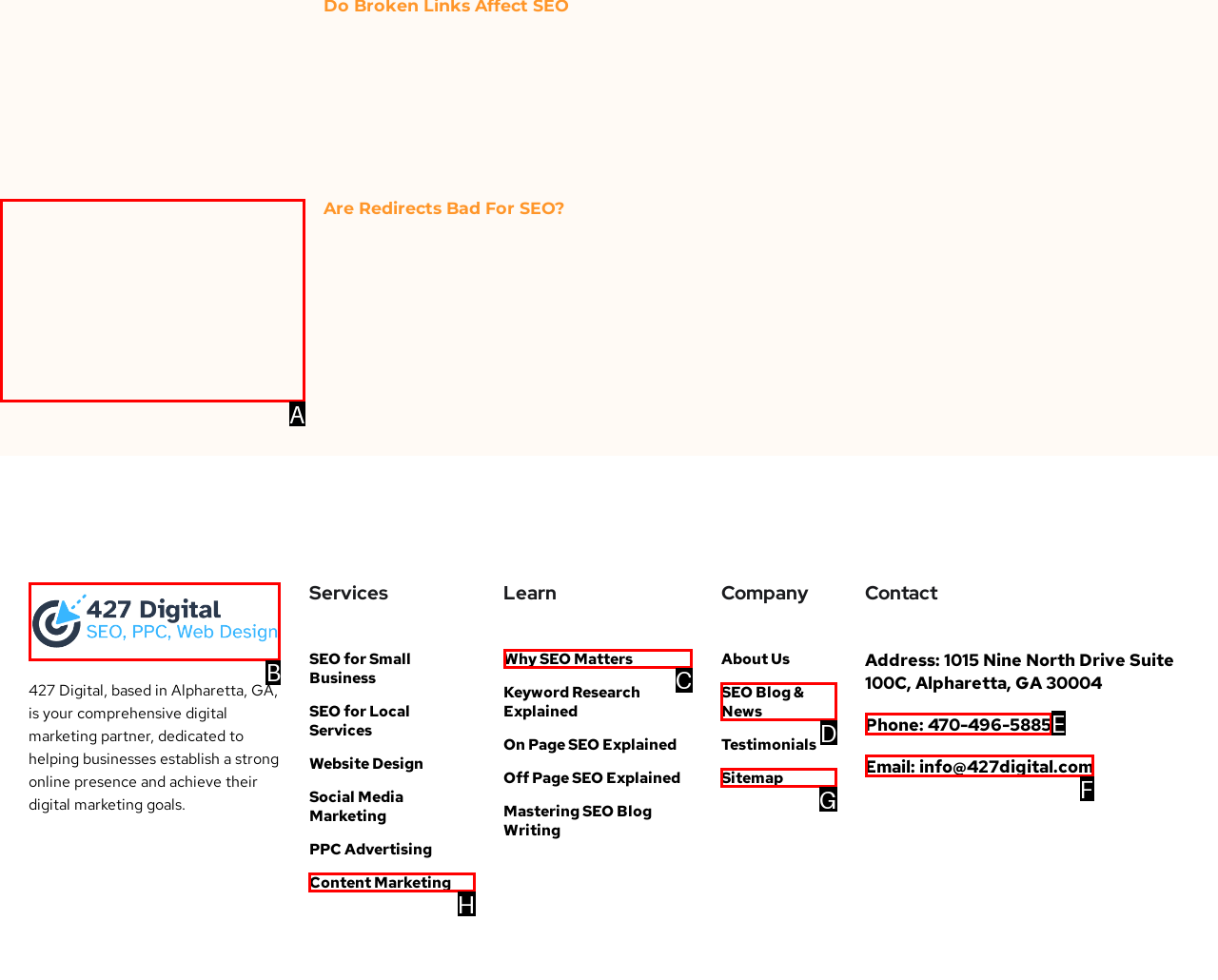Tell me which one HTML element I should click to complete the following task: Learn about 'Why SEO Matters' Answer with the option's letter from the given choices directly.

C